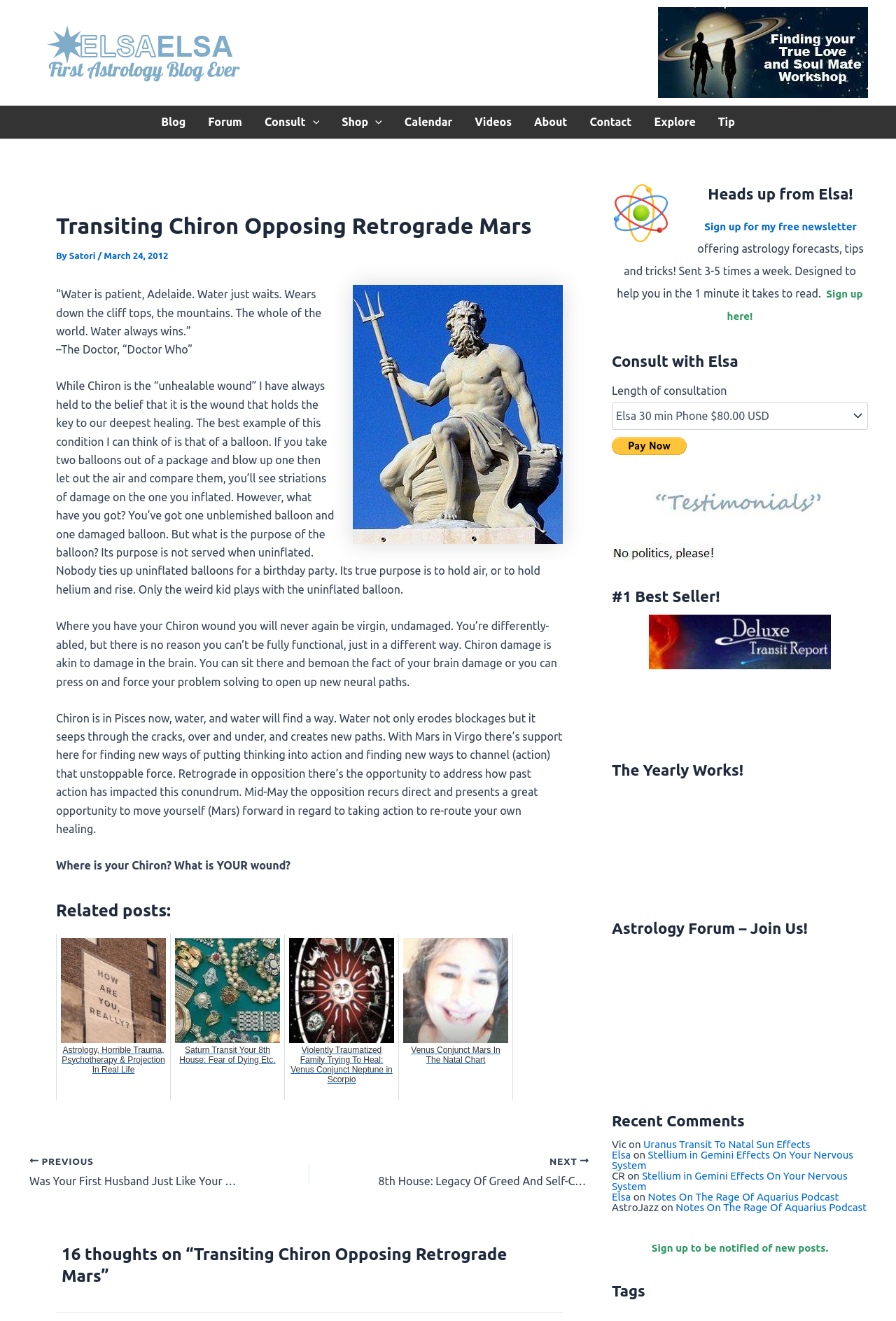Specify the bounding box coordinates of the element's area that should be clicked to execute the given instruction: "Click on the 'Blog' link". The coordinates should be four float numbers between 0 and 1, i.e., [left, top, right, bottom].

[0.167, 0.08, 0.22, 0.105]